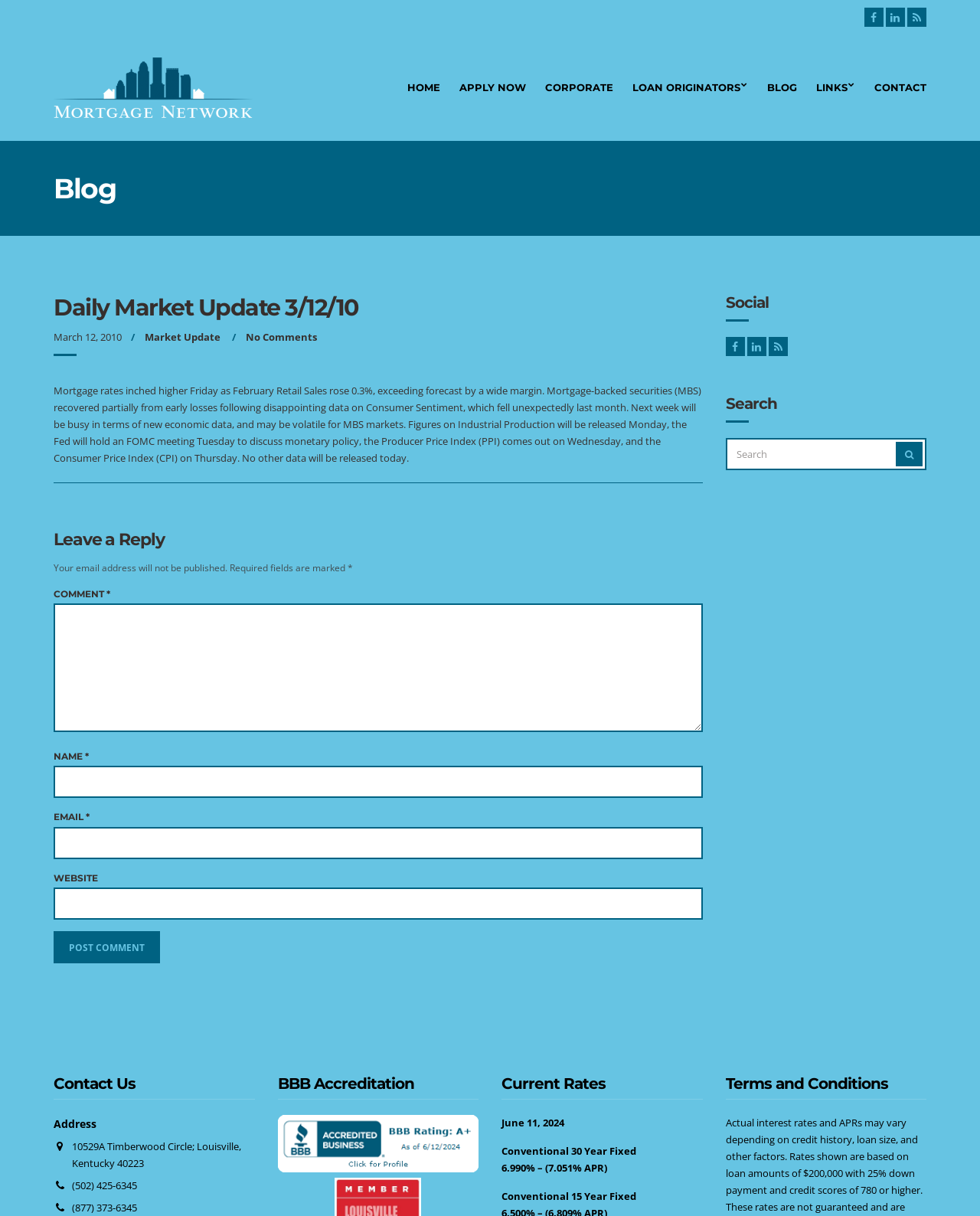Respond to the following query with just one word or a short phrase: 
How many links are in the main navigation menu?

7